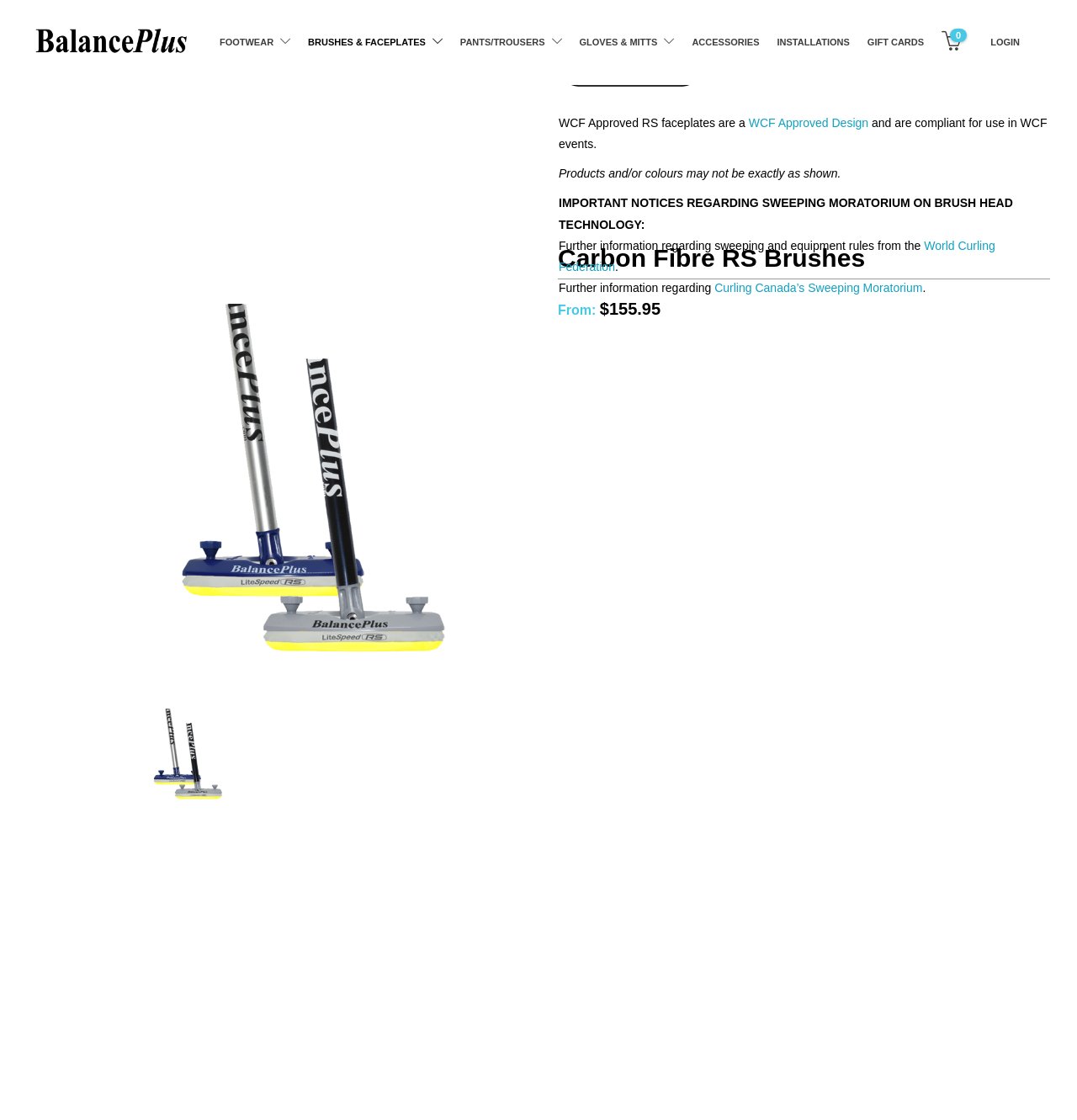Find the bounding box coordinates of the clickable element required to execute the following instruction: "Get the best of YouTube with Snaptik". Provide the coordinates as four float numbers between 0 and 1, i.e., [left, top, right, bottom].

None